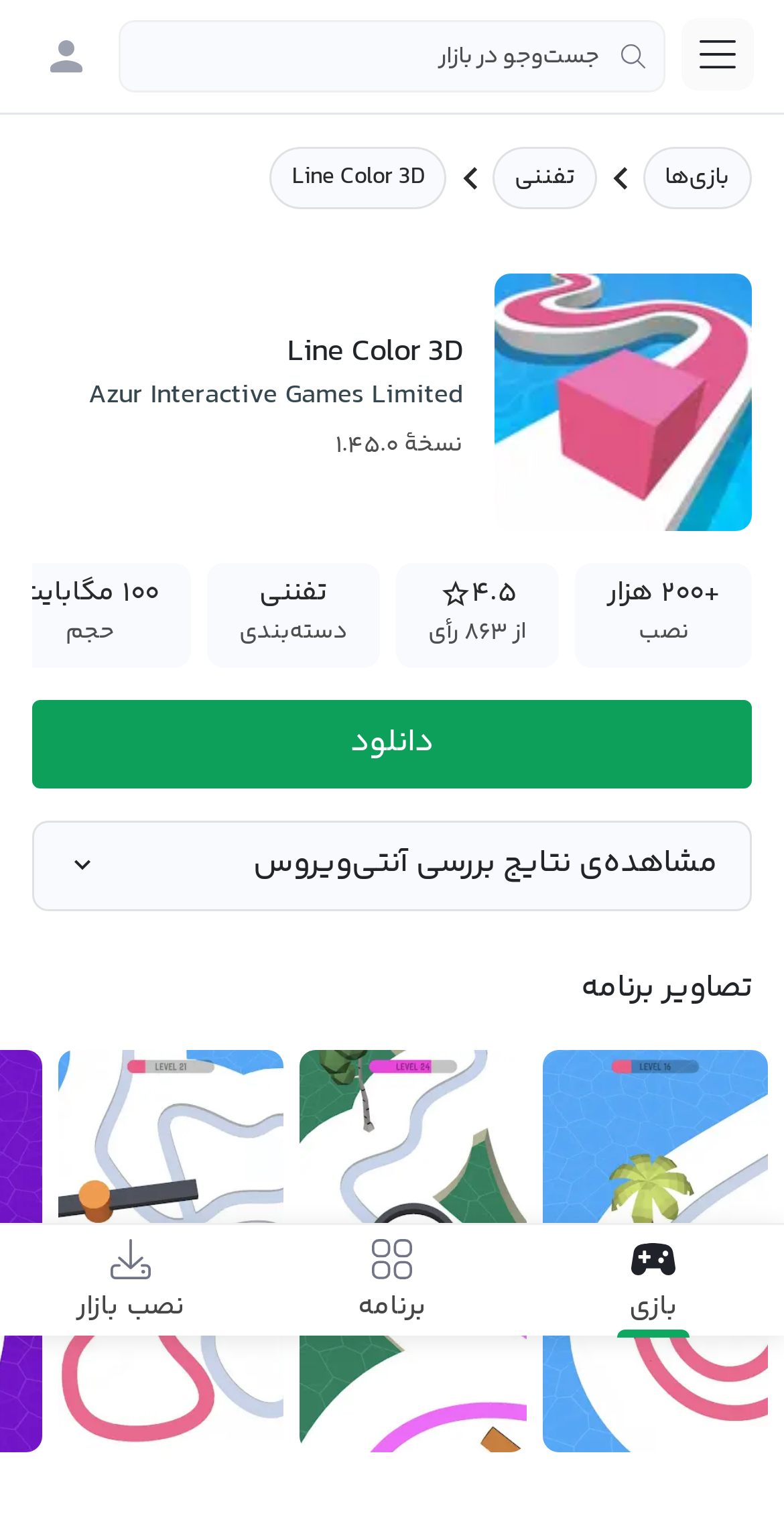Identify the coordinates of the bounding box for the element that must be clicked to accomplish the instruction: "Search in the market".

[0.151, 0.013, 0.849, 0.061]